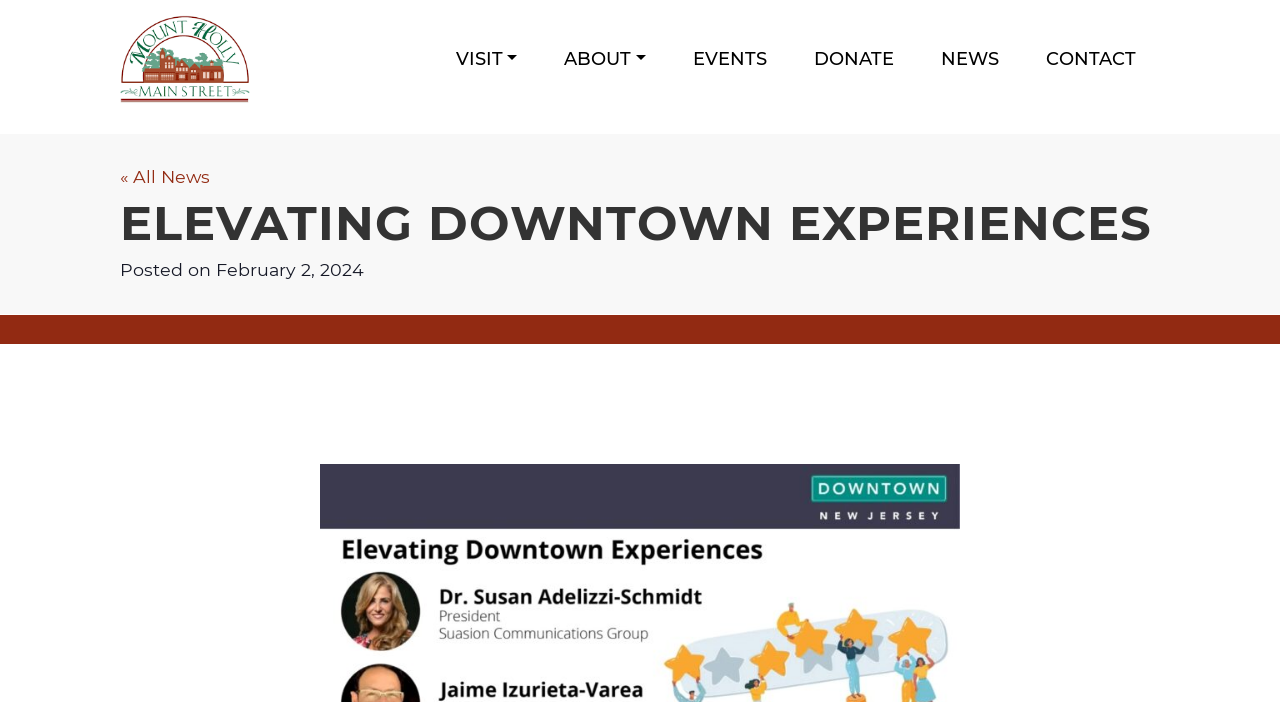Please determine the bounding box coordinates for the element that should be clicked to follow these instructions: "Go to the 'CONTACT' page".

[0.806, 0.04, 0.9, 0.129]